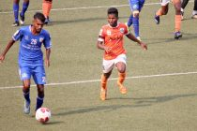What is the atmosphere depicted in the image?
Use the information from the image to give a detailed answer to the question.

The caption states that the image captures the competitive spirit and athleticism typical of local football engagements in Goa, showcasing the thrilling dynamics of the game, which contributes to a vibrant football atmosphere.